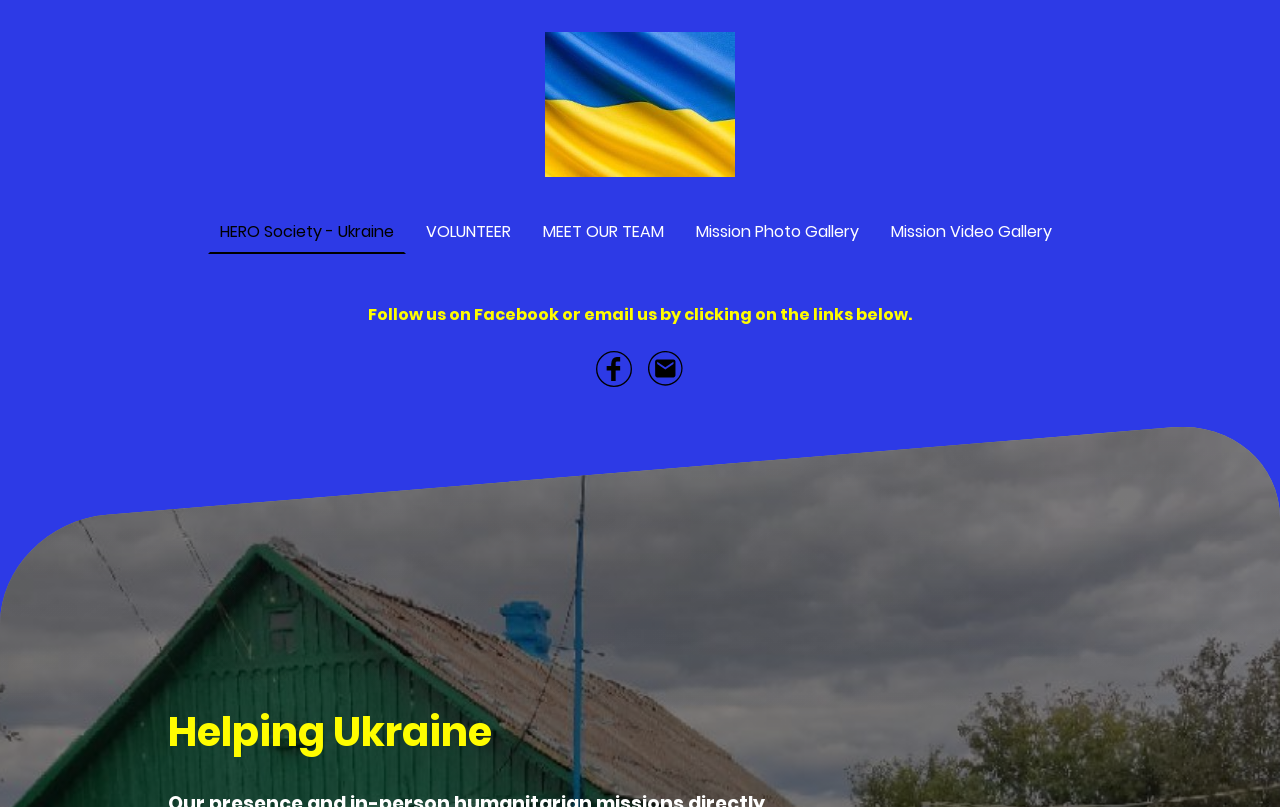How many navigation links are there?
Kindly give a detailed and elaborate answer to the question.

I found five links with text 'HERO Society - Ukraine', 'VOLUNTEER', 'MEET OUR TEAM', 'Mission Photo Gallery', and 'Mission Video Gallery' with bounding box coordinates [0.164, 0.261, 0.316, 0.312], [0.325, 0.261, 0.407, 0.312], [0.416, 0.261, 0.527, 0.312], [0.536, 0.261, 0.679, 0.312], and [0.688, 0.261, 0.83, 0.312] respectively. These links are likely navigation links.